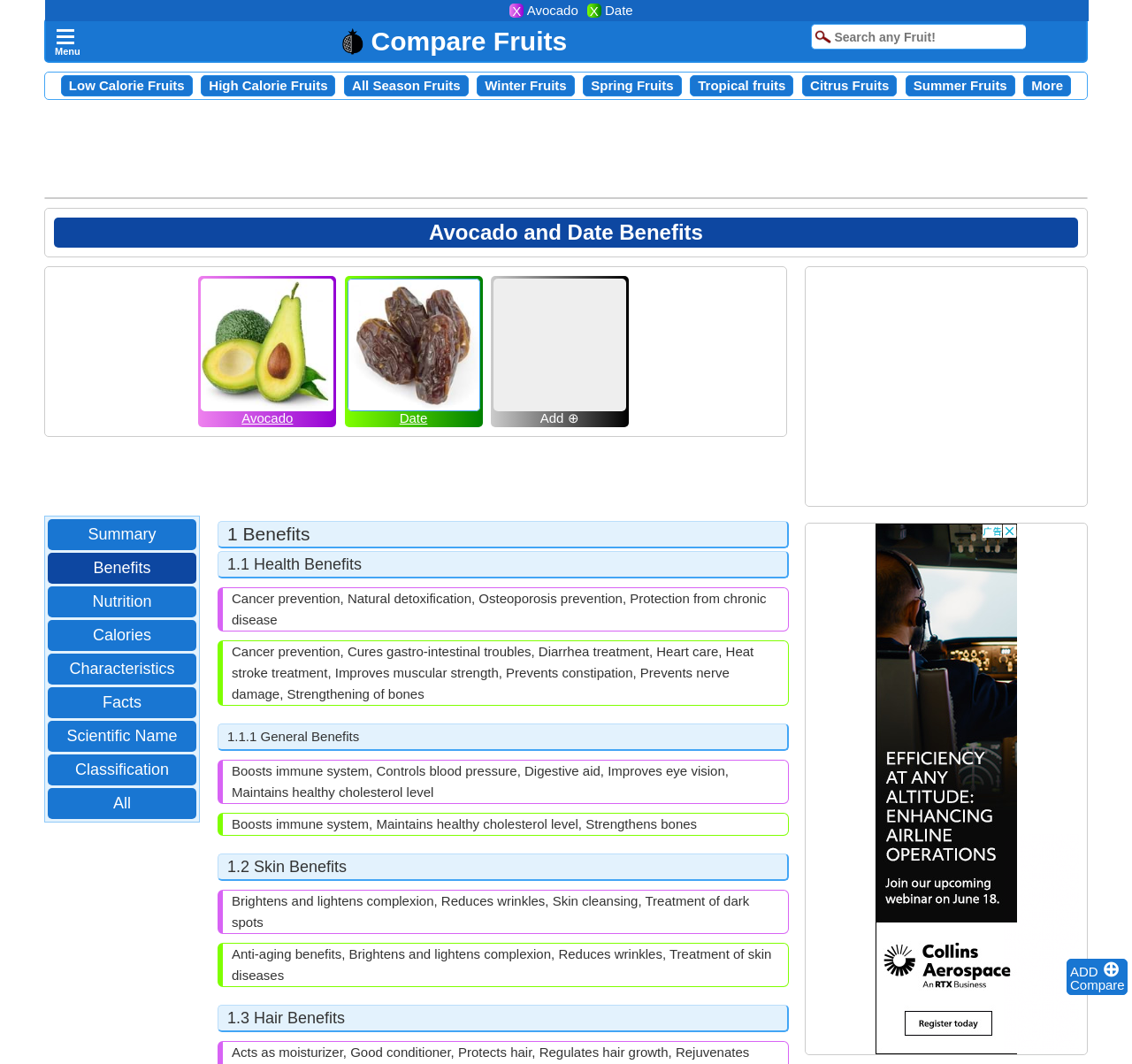How many categories of benefits are listed for Avocado?
Please look at the screenshot and answer using one word or phrase.

3